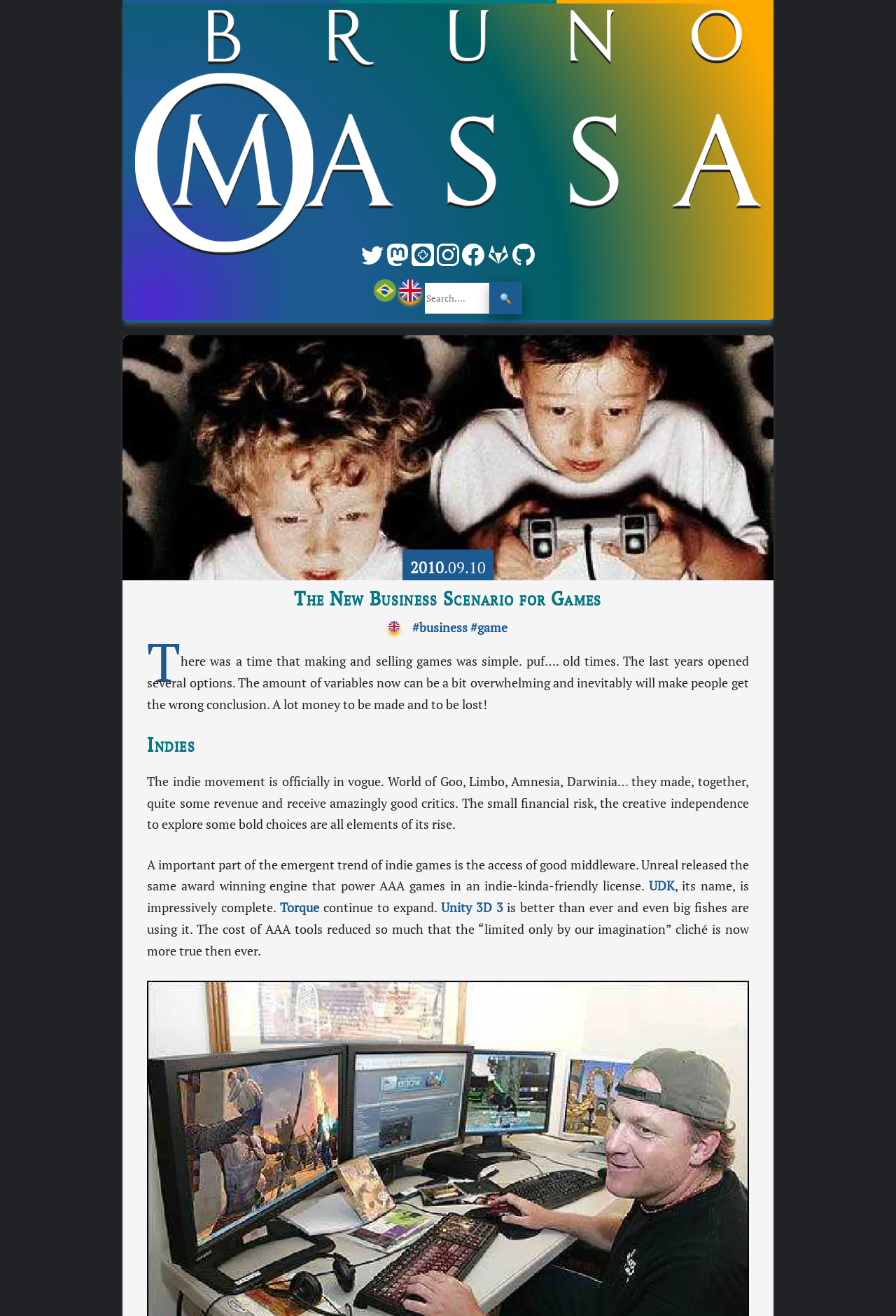Identify the bounding box coordinates of the region that needs to be clicked to carry out this instruction: "Read more about indie games". Provide these coordinates as four float numbers ranging from 0 to 1, i.e., [left, top, right, bottom].

[0.164, 0.558, 0.836, 0.574]